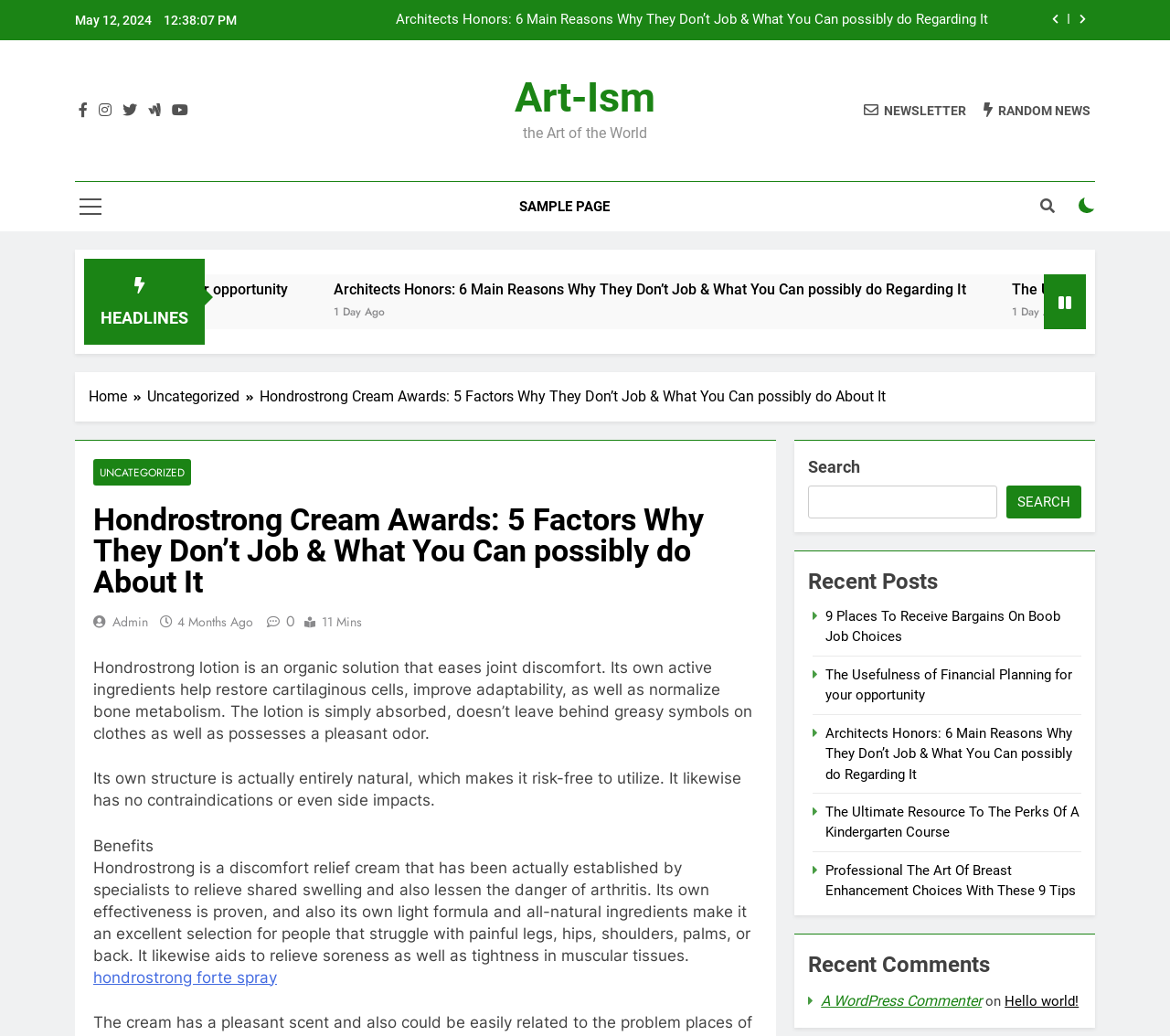Locate the bounding box coordinates of the element's region that should be clicked to carry out the following instruction: "Click the search button". The coordinates need to be four float numbers between 0 and 1, i.e., [left, top, right, bottom].

[0.86, 0.469, 0.924, 0.5]